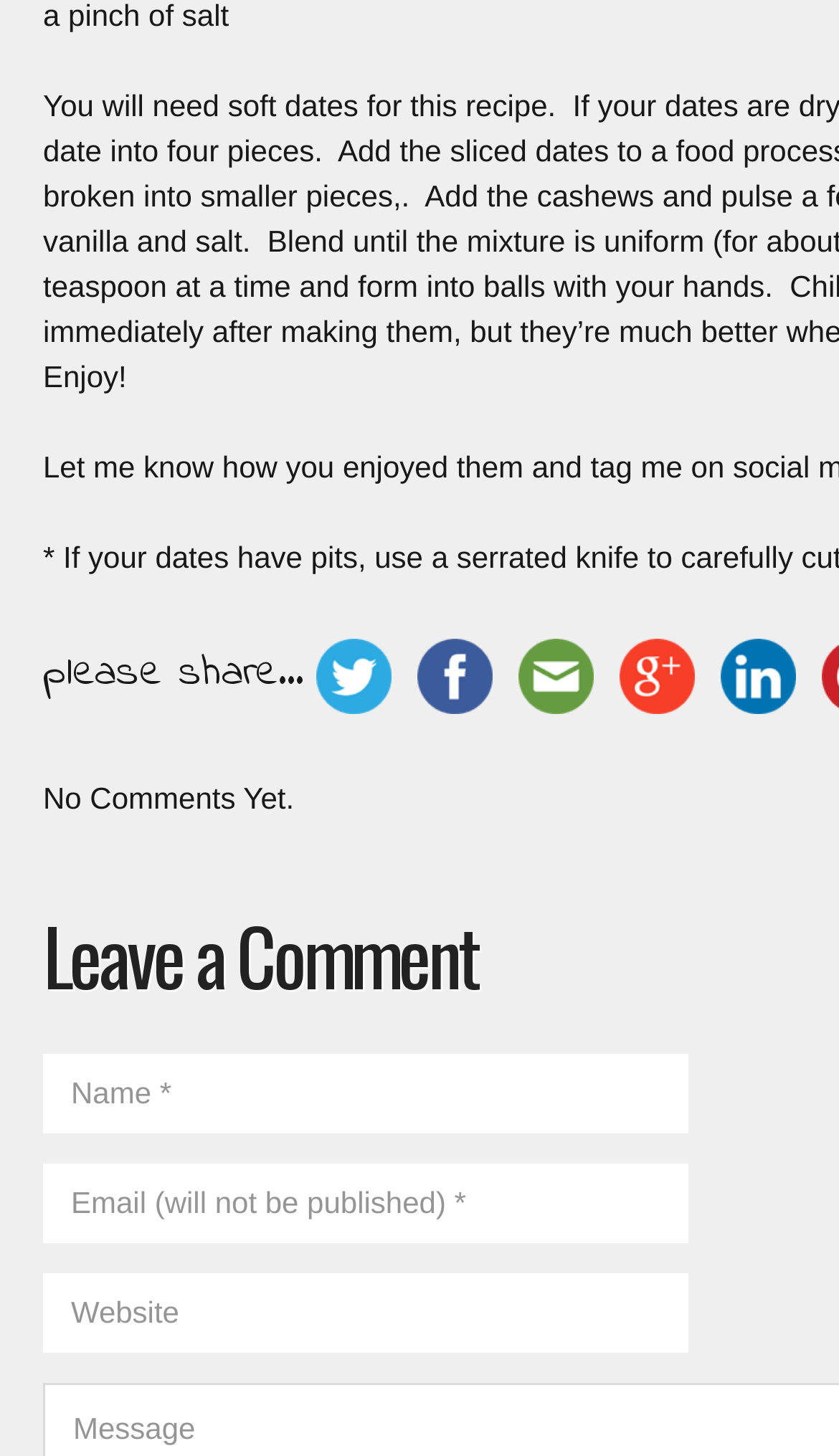Identify the bounding box for the described UI element. Provide the coordinates in (top-left x, top-left y, bottom-right x, bottom-right y) format with values ranging from 0 to 1: input value="Website" name="url" value="Website"

[0.051, 0.874, 0.821, 0.929]